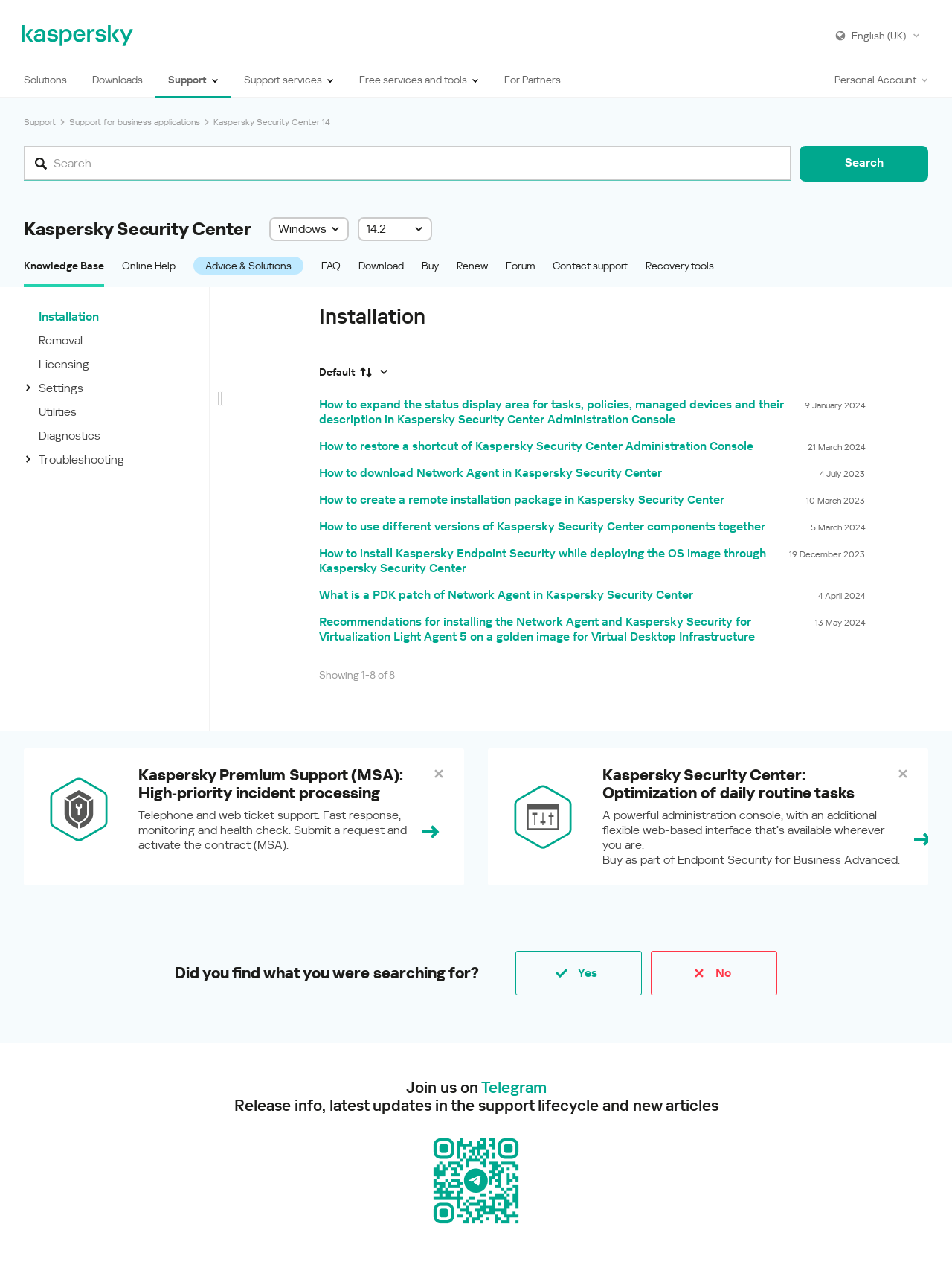Please find the bounding box for the UI element described by: "Settings".

[0.025, 0.3, 0.088, 0.311]